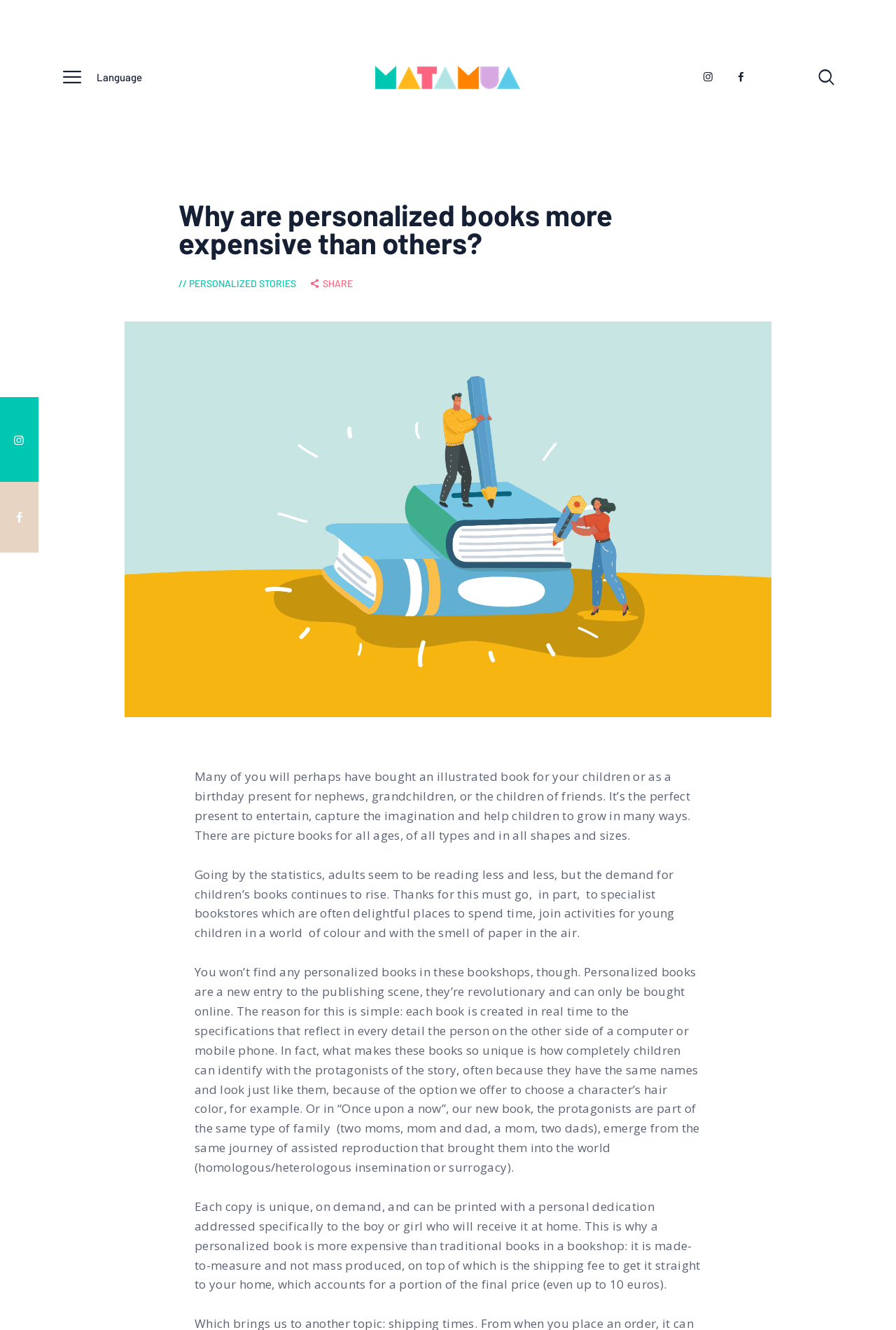What is the purpose of the search button?
Answer with a single word or phrase by referring to the visual content.

To search the website